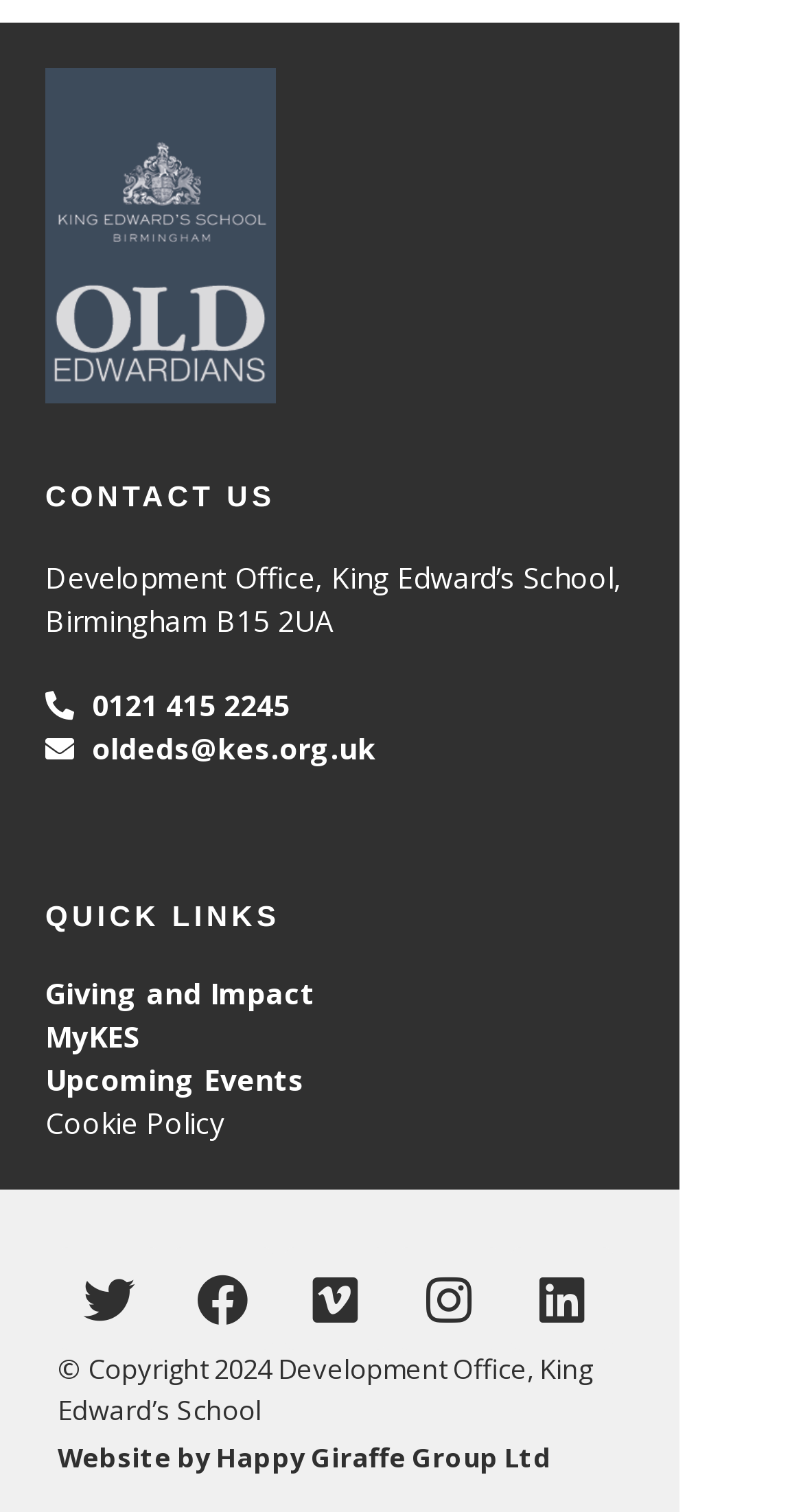Analyze the image and deliver a detailed answer to the question: What is the address of King Edward’s School?

I found the address by looking at the StaticText element 'Development Office, King Edward’s School, Birmingham B15 2UA' which is located at [0.056, 0.369, 0.774, 0.424] and contains the address information.